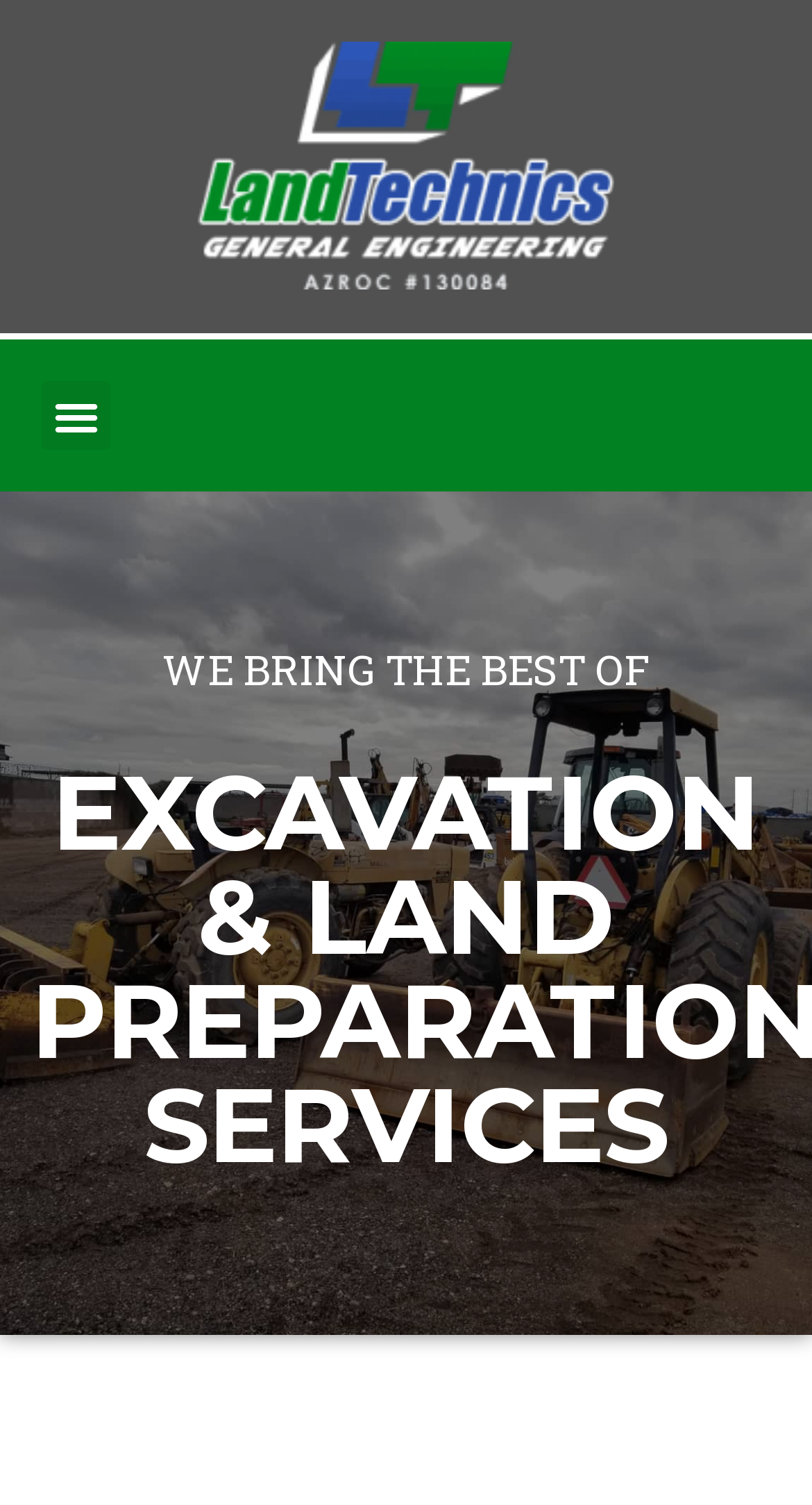Provide the bounding box coordinates of the HTML element described as: "Menu". The bounding box coordinates should be four float numbers between 0 and 1, i.e., [left, top, right, bottom].

[0.051, 0.253, 0.136, 0.299]